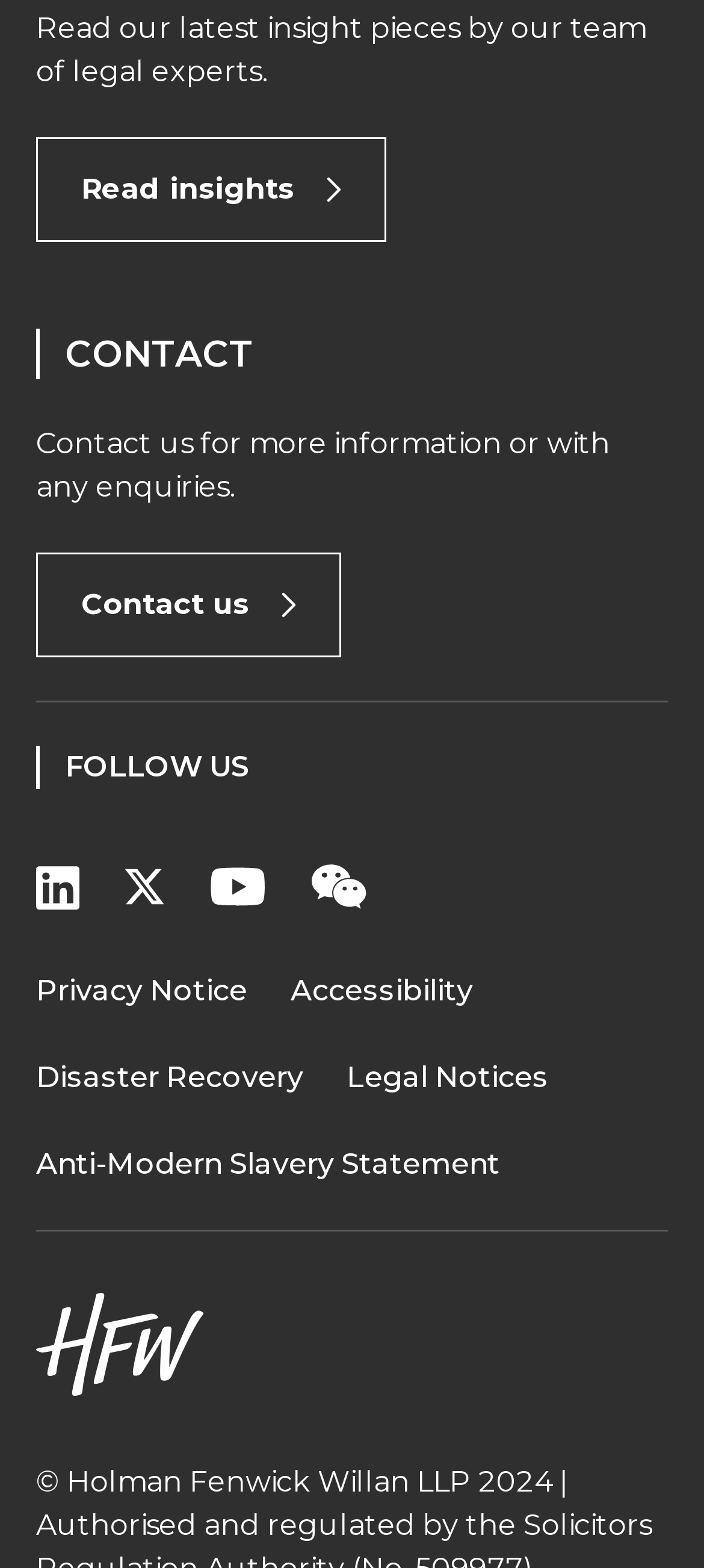What is the purpose of the 'Contact us' link?
Provide a one-word or short-phrase answer based on the image.

To get more information